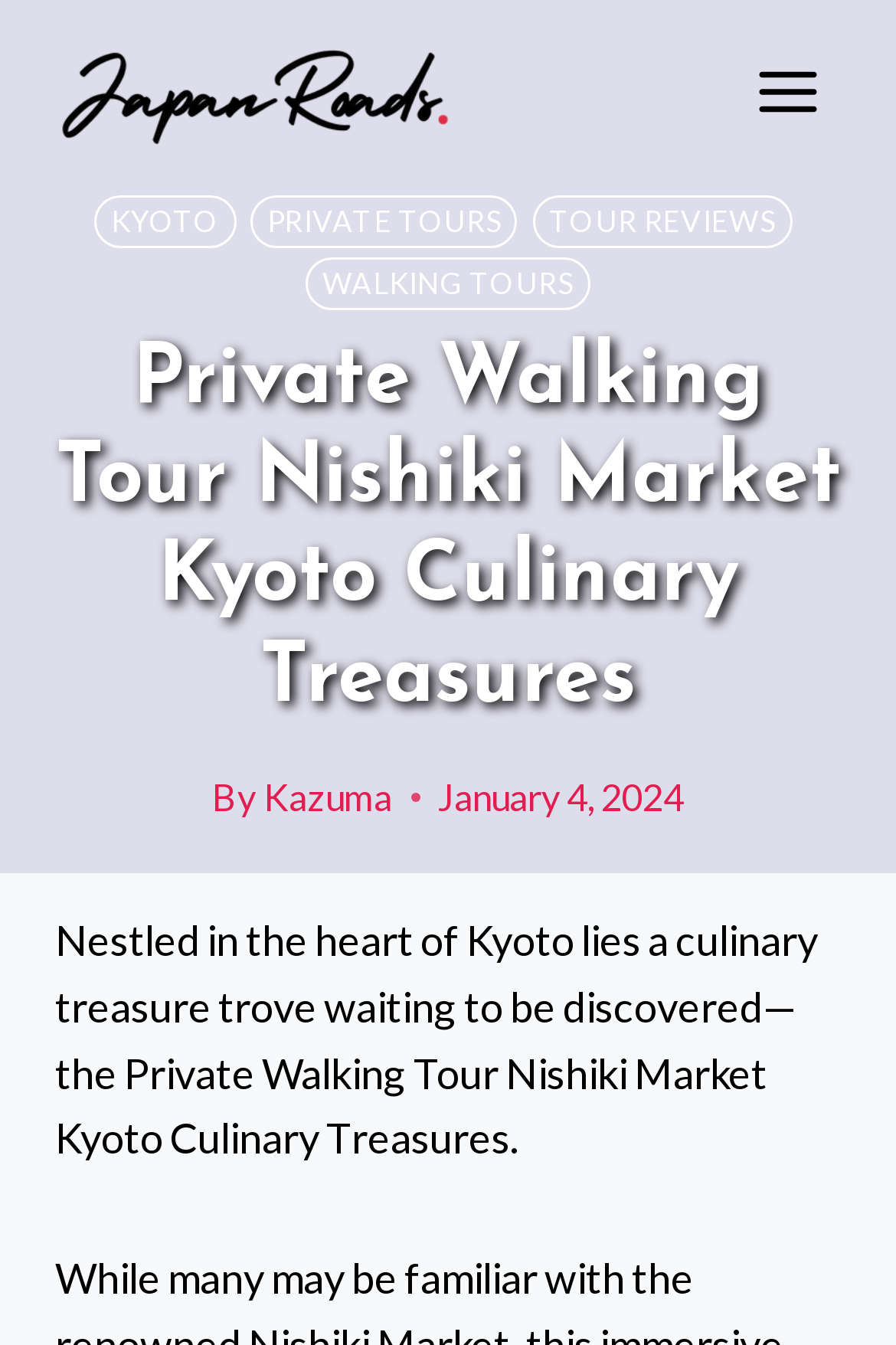Produce an elaborate caption capturing the essence of the webpage.

The webpage is about a private walking tour in Kyoto, Japan, specifically focusing on Nishiki Market and its culinary treasures. At the top left of the page, there is a link to "Japan Roads" accompanied by an image with the same name. To the right of this, there is a button to open a menu.

Below the top section, there are four links lined up horizontally, labeled "KYOTO", "PRIVATE TOURS", "TOUR REVIEWS", and "WALKING TOURS". The "PRIVATE TOURS" link is positioned between the "KYOTO" and "WALKING TOURS" links.

Further down, there is a heading that reads "Private Walking Tour Nishiki Market Kyoto Culinary Treasures". Below this heading, there is a text "By" followed by a link to "Kazuma". To the right of this, there is a time element displaying "January 4, 2024".

The main content of the page is a paragraph that starts with "Nestled in the heart of Kyoto lies a culinary treasure trove waiting to be discovered—the Private Walking Tour Nishiki Market Kyoto Culinary Treasures." This paragraph is positioned below the time element and spans most of the page's width.